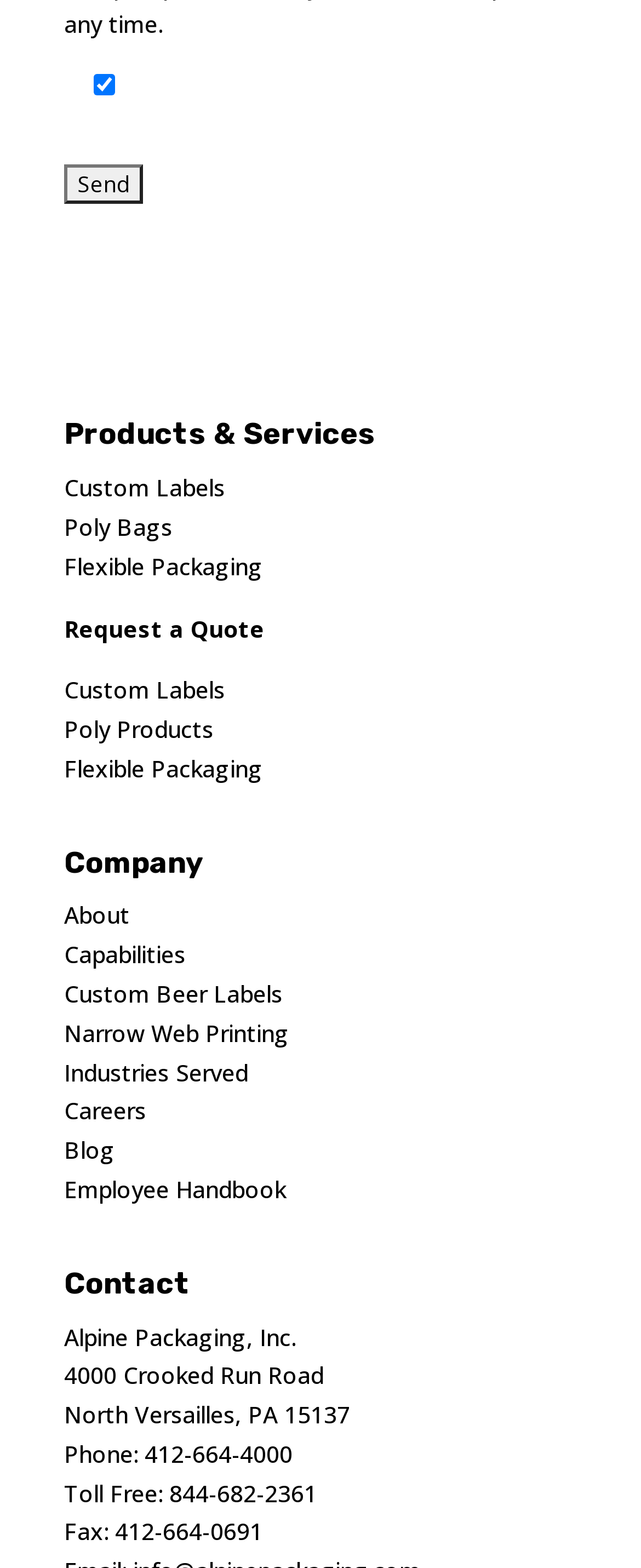What is the phone number of the company?
Please respond to the question with a detailed and thorough explanation.

The phone number of the company can be found in the 'Contact' section, which is located at the bottom of the webpage. The phone number is listed as 'Phone: 412-664-4000'.